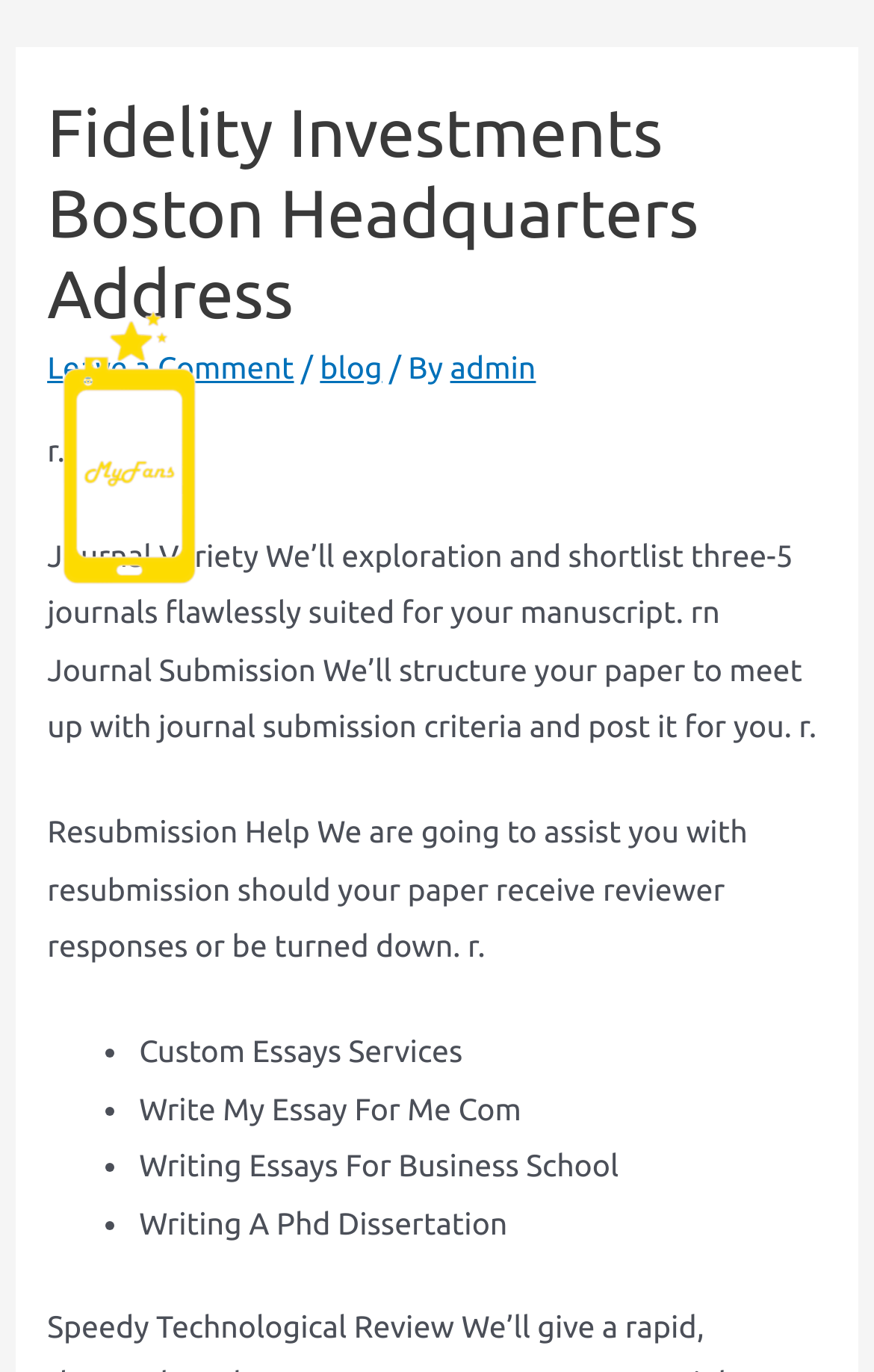Locate the UI element described by Finished Projects. in the provided webpage screenshot. Return the bounding box coordinates in the format (top-left x, top-left y, bottom-right x, bottom-right y), ensuring all values are between 0 and 1.

None